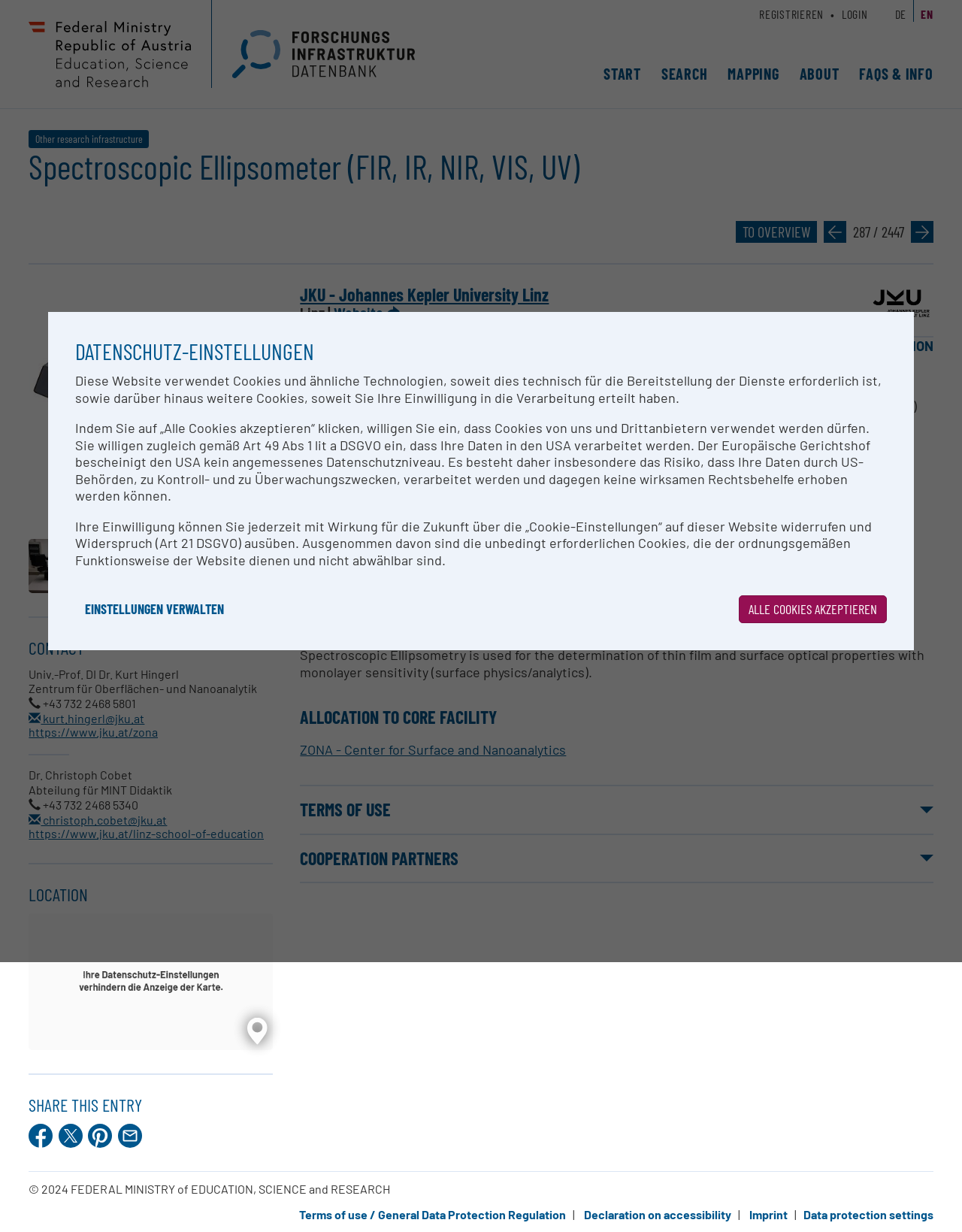Determine the bounding box coordinates of the UI element described by: "Cooperation Partners".

[0.312, 0.689, 0.97, 0.705]